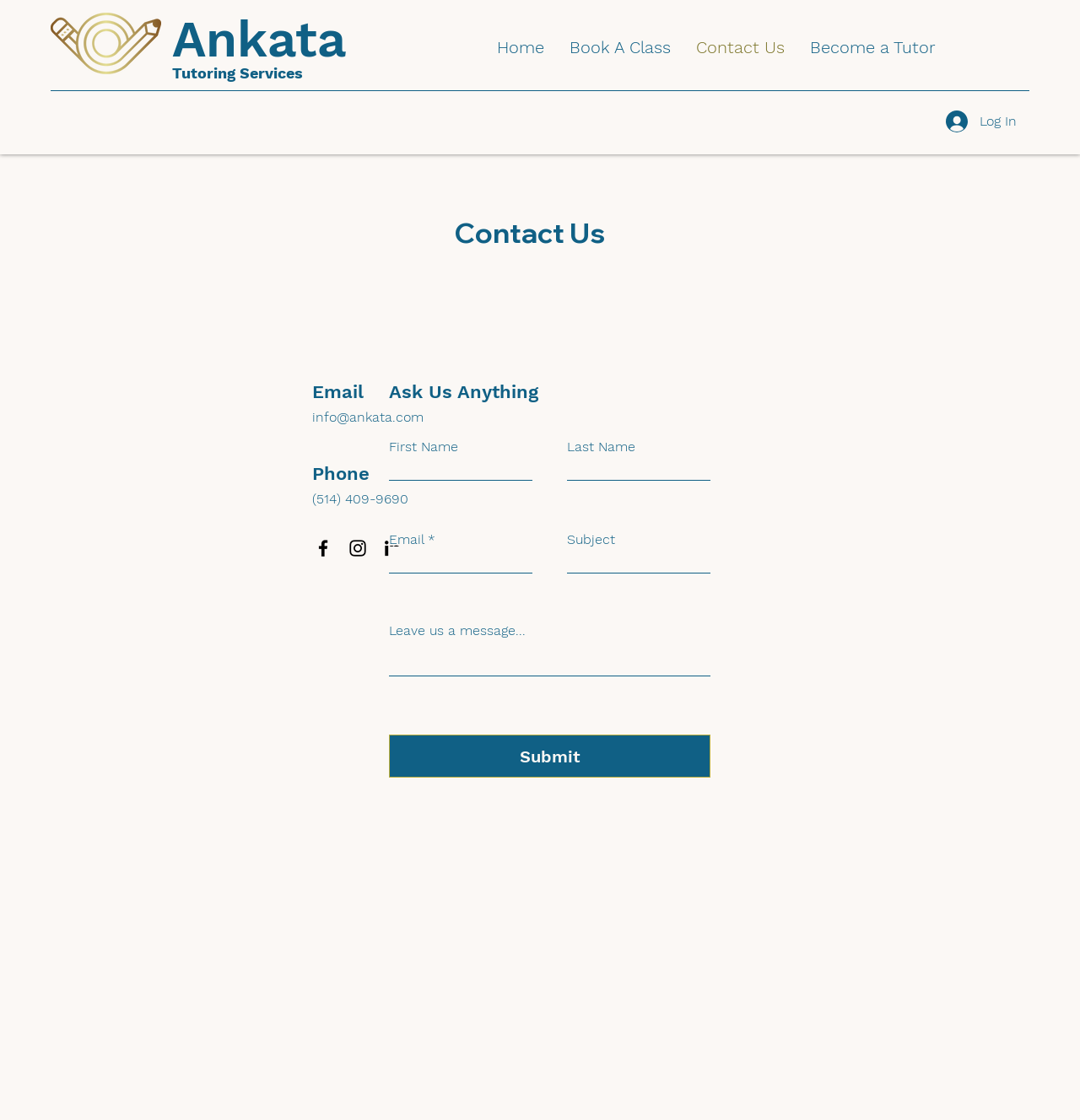Determine the coordinates of the bounding box that should be clicked to complete the instruction: "Browse 'Jobs Available'". The coordinates should be represented by four float numbers between 0 and 1: [left, top, right, bottom].

None